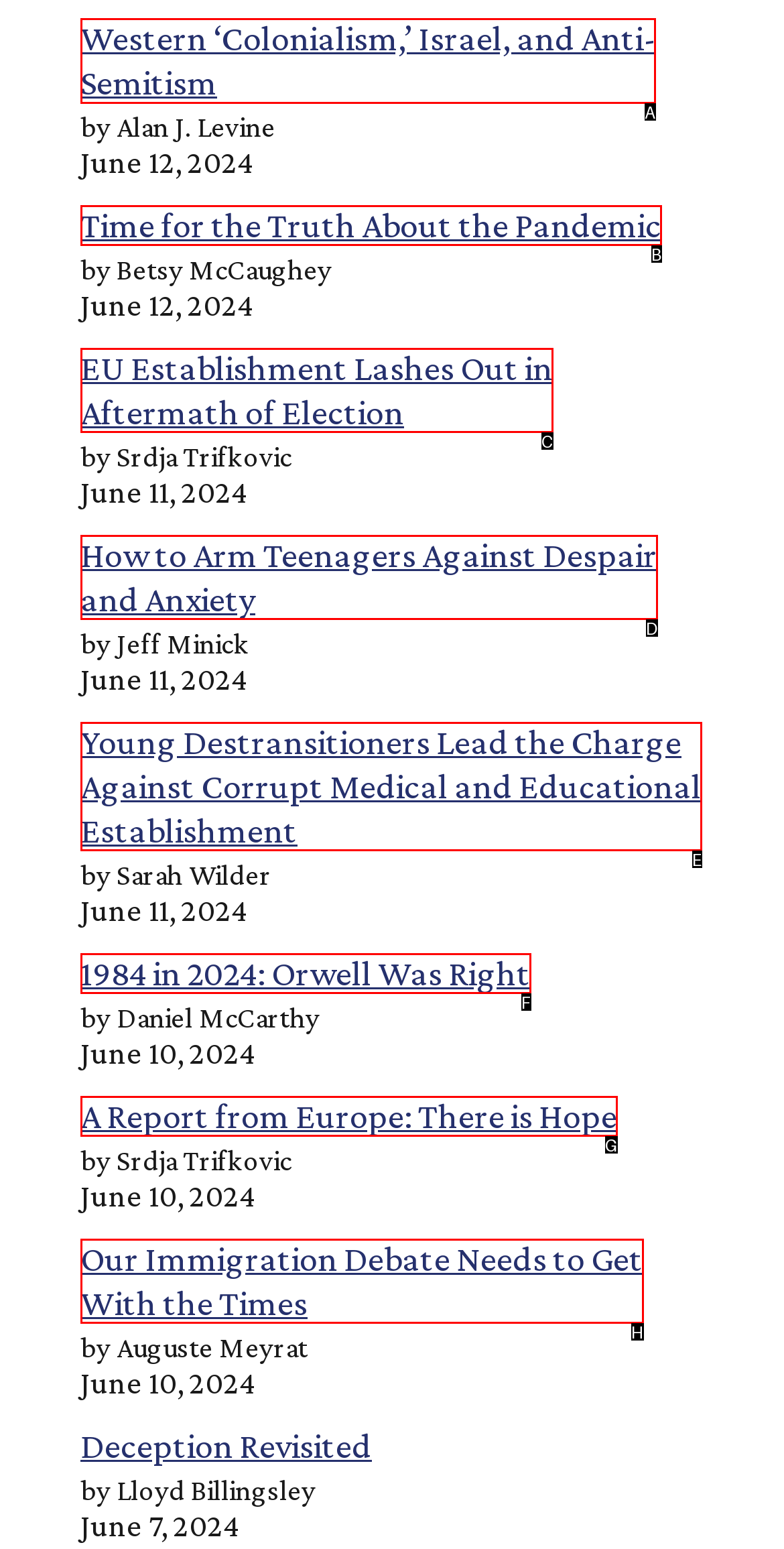Point out the letter of the HTML element you should click on to execute the task: Check out Kenya
Reply with the letter from the given options.

None